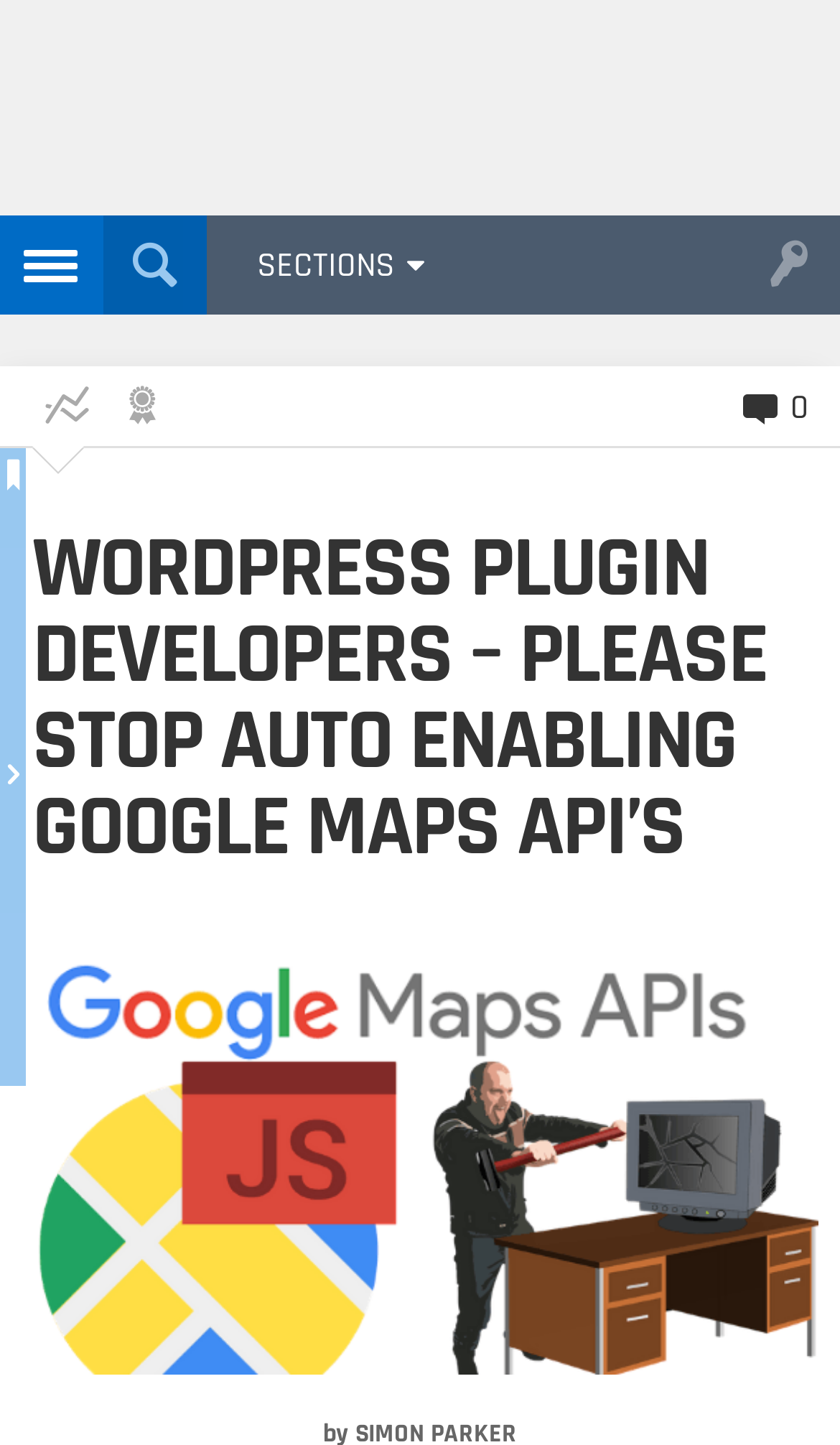Use a single word or phrase to answer the question: What is the purpose of the image on the page?

Full view